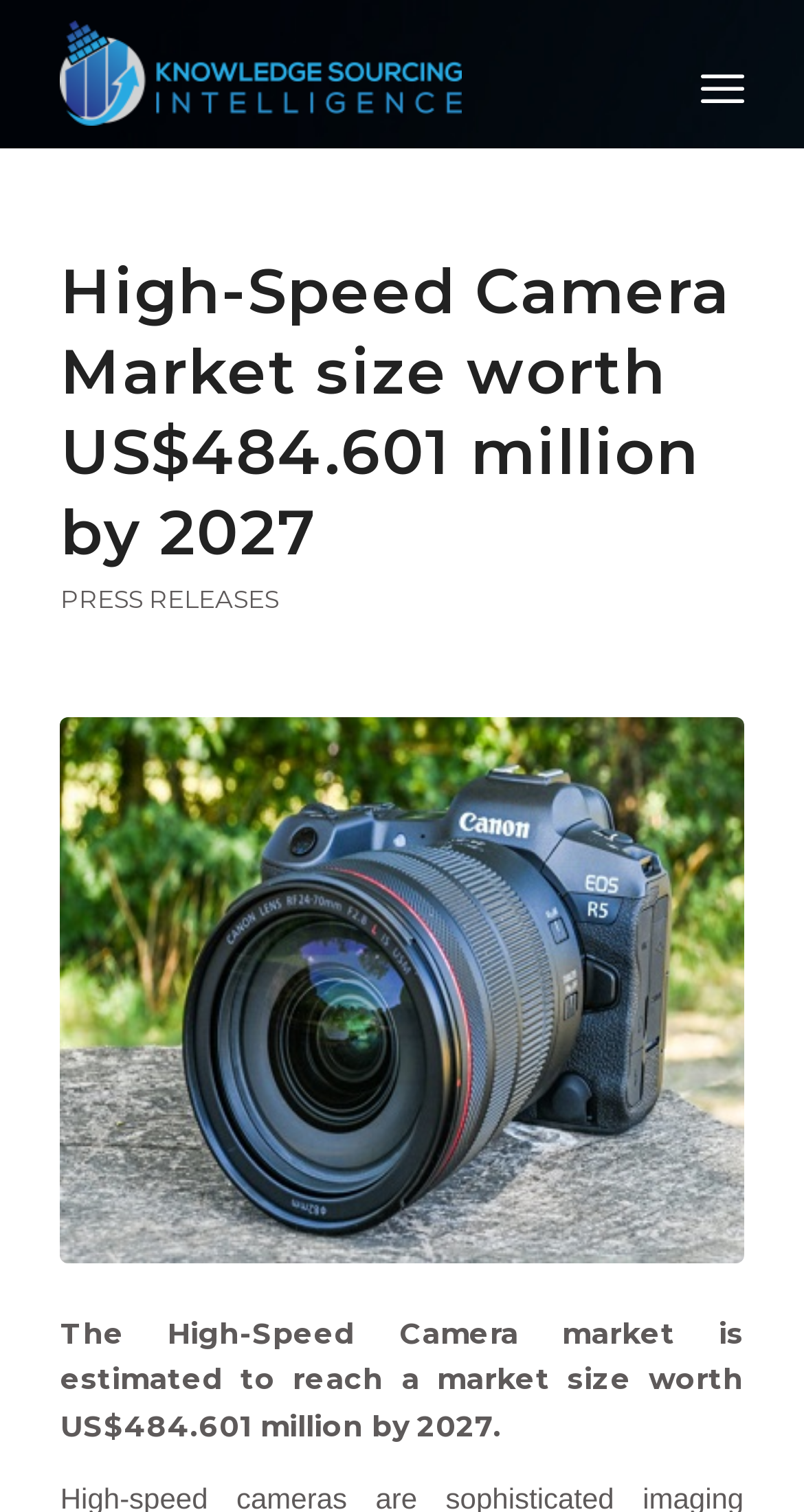Identify and extract the main heading of the webpage.

High-Speed Camera Market size worth US$484.601 million by 2027